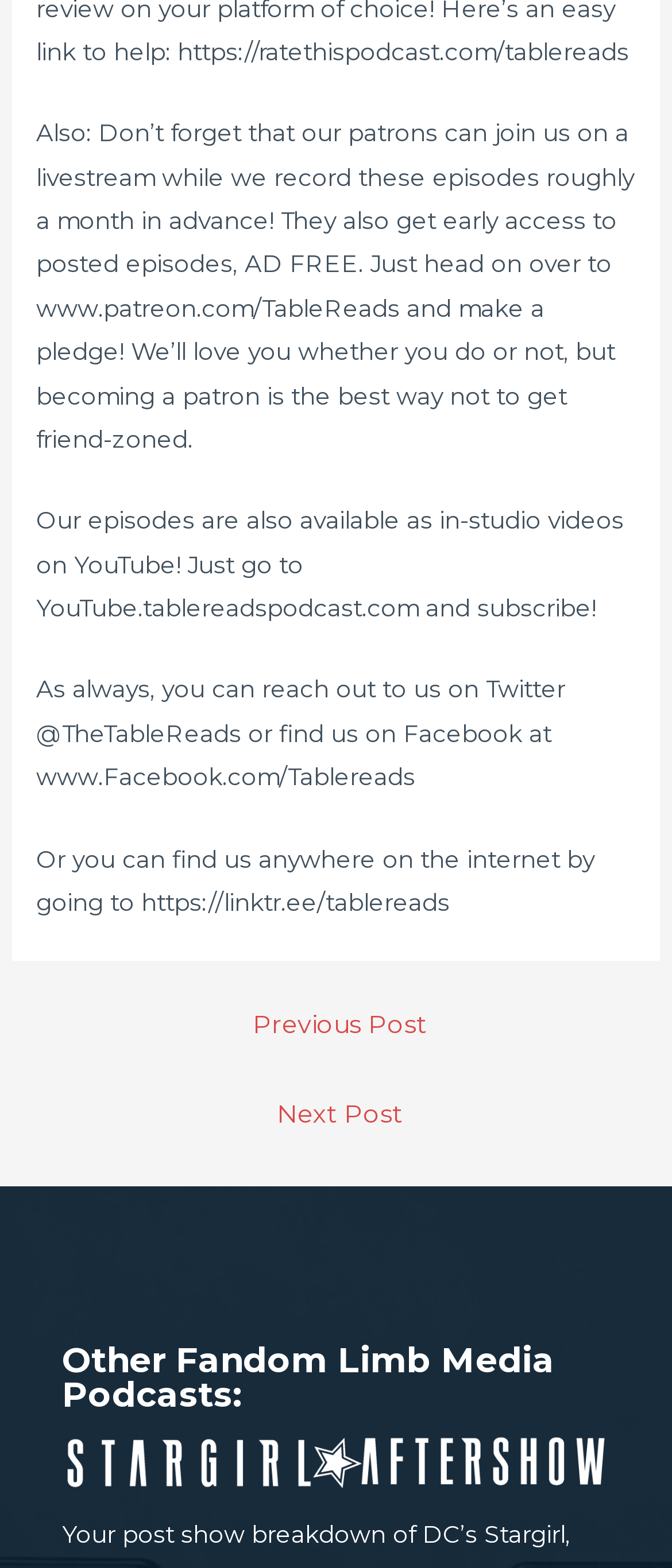Using the description "Next Post →", predict the bounding box of the relevant HTML element.

[0.024, 0.694, 0.986, 0.732]